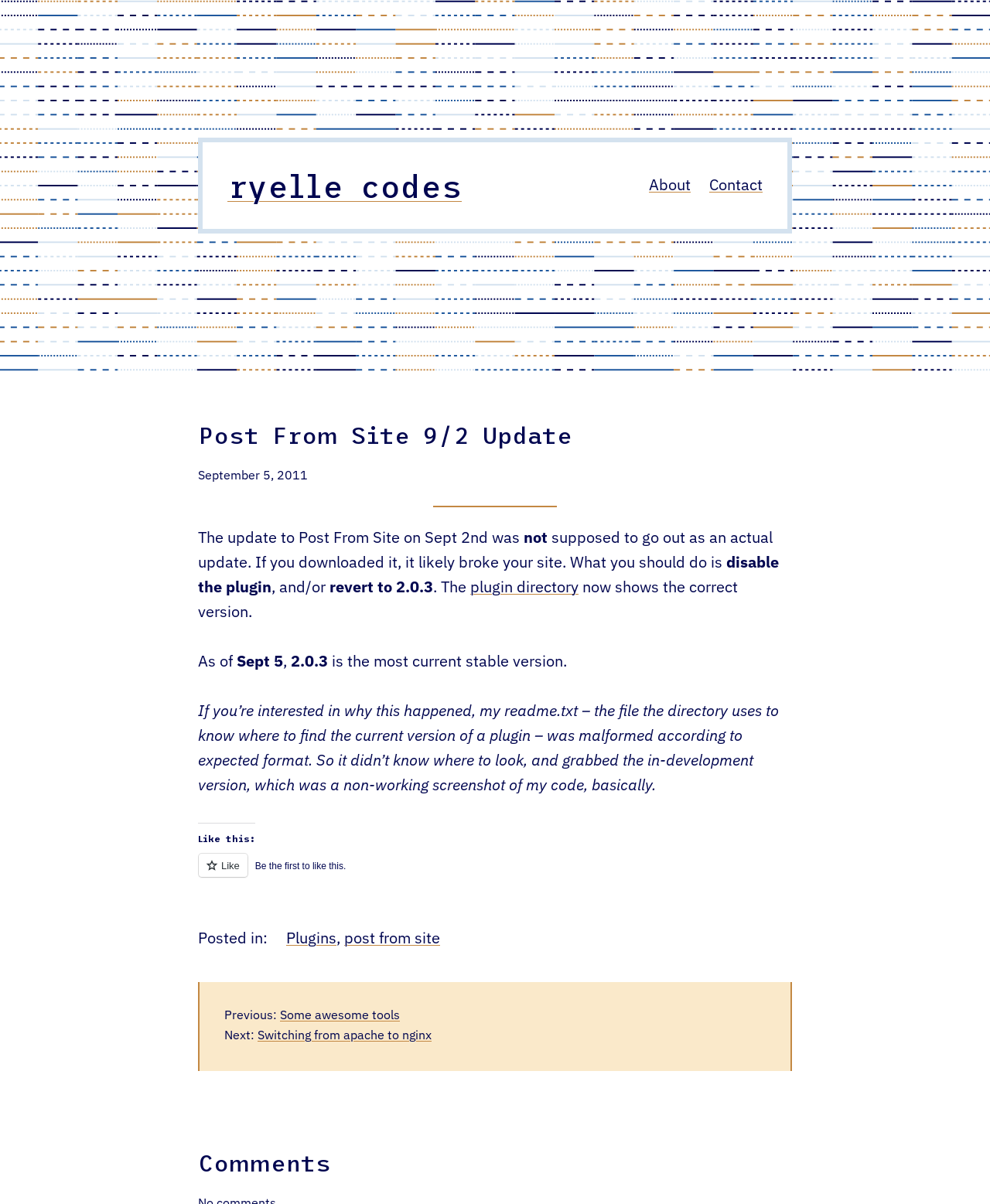Determine the bounding box coordinates of the clickable region to carry out the instruction: "click the 'About' link".

[0.655, 0.148, 0.698, 0.161]